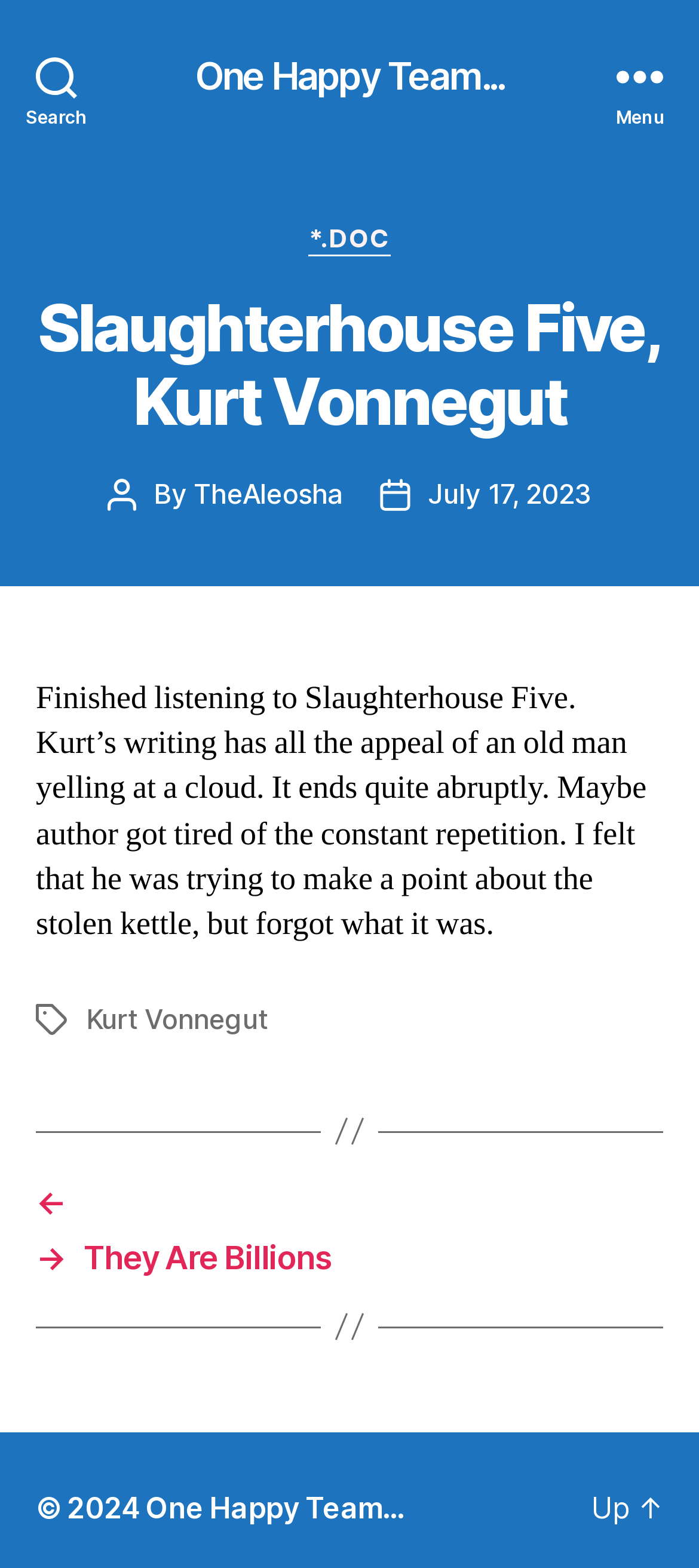Please locate the bounding box coordinates of the element that should be clicked to achieve the given instruction: "Go to the next post".

[0.051, 0.754, 0.949, 0.778]